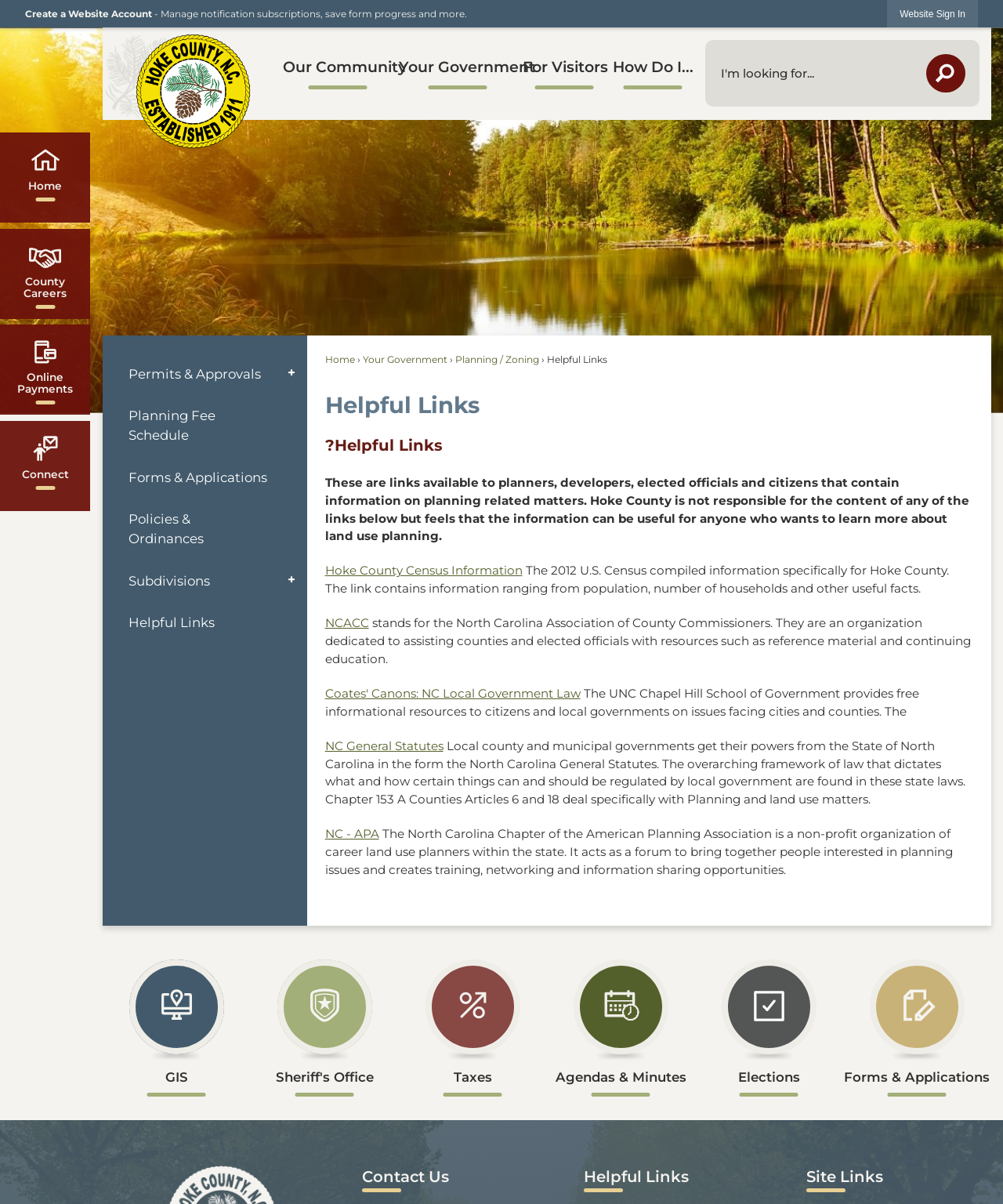Please specify the bounding box coordinates of the clickable region necessary for completing the following instruction: "Search for a website". The coordinates must consist of four float numbers between 0 and 1, i.e., [left, top, right, bottom].

[0.703, 0.033, 0.976, 0.088]